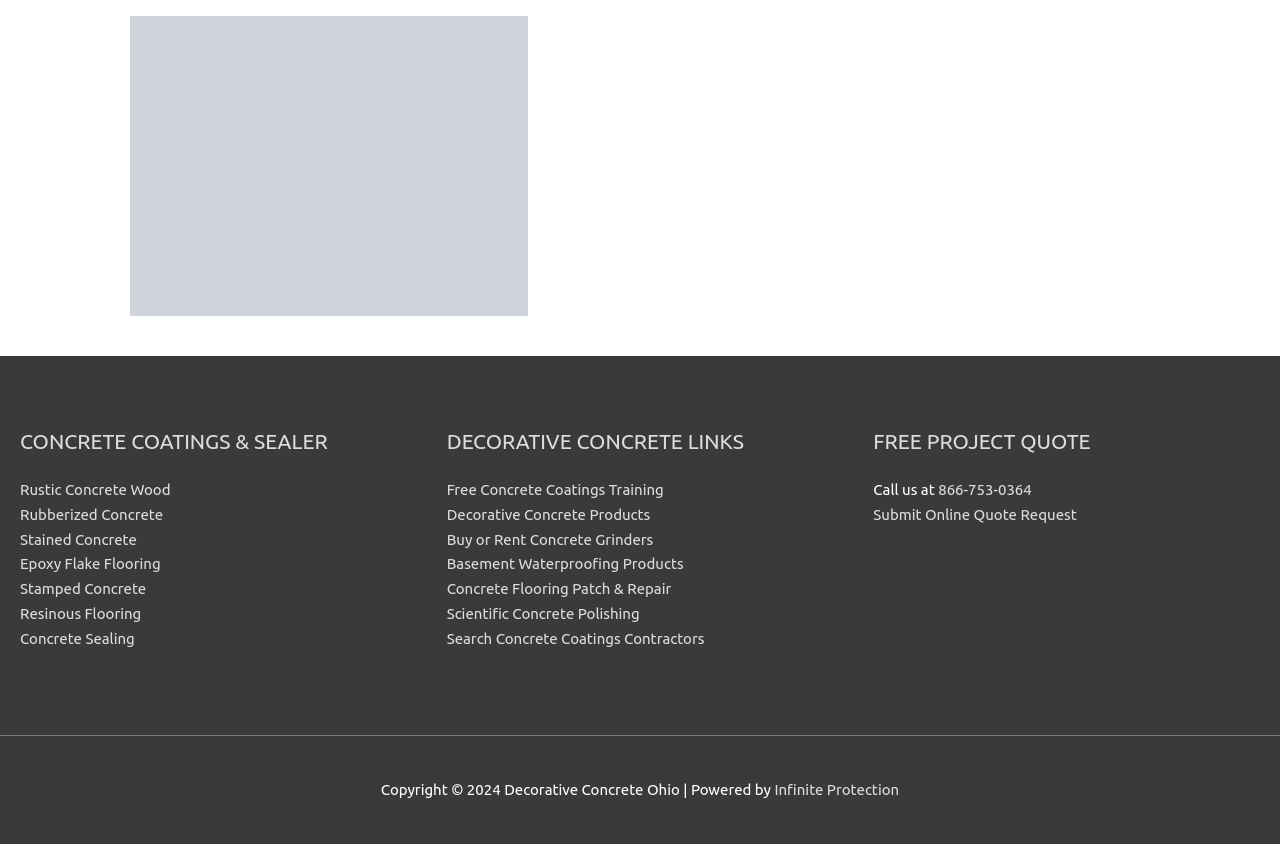Please provide a one-word or short phrase answer to the question:
What type of flooring is mentioned on the webpage?

Epoxy Flake Flooring